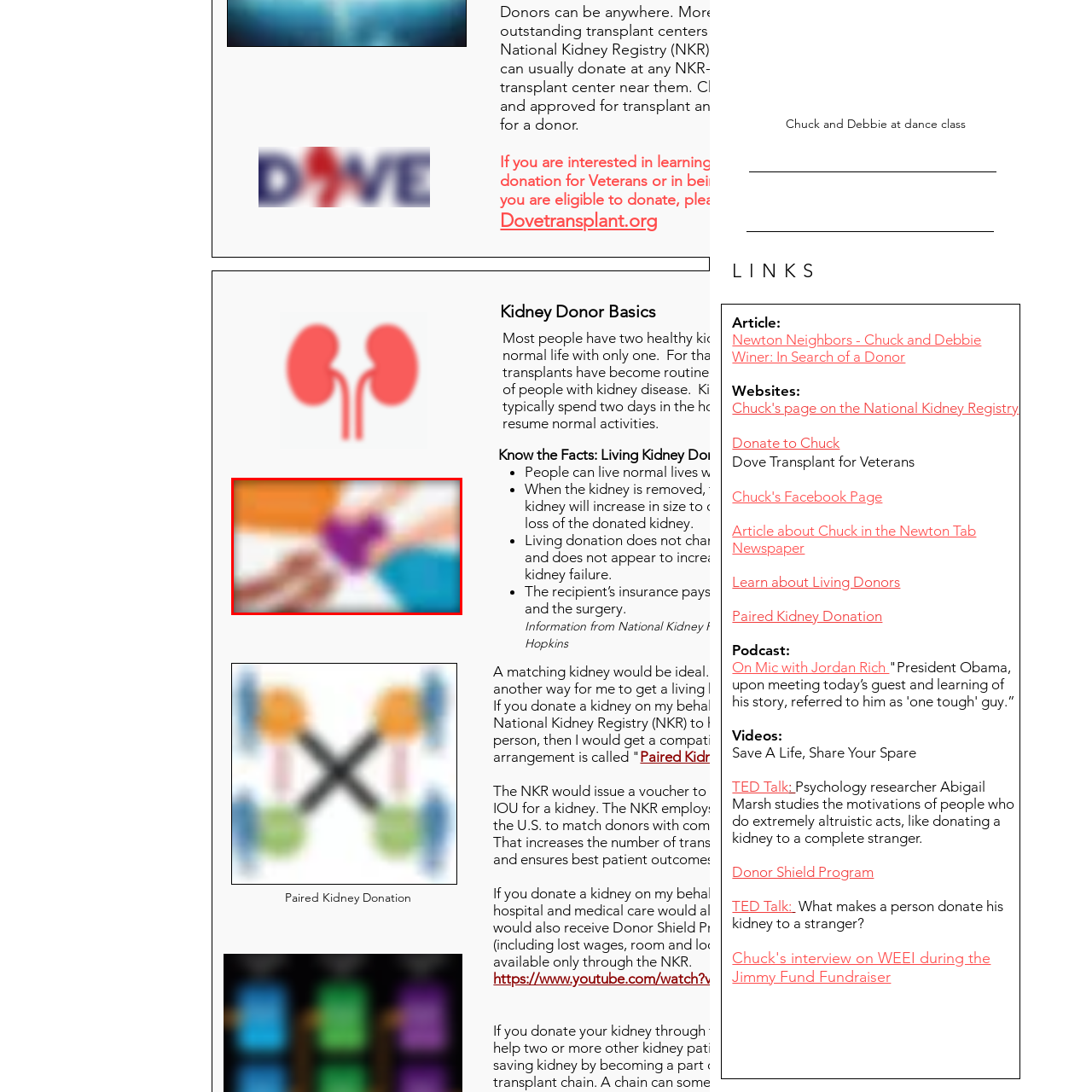Observe the image framed by the red bounding box and present a detailed answer to the following question, relying on the visual data provided: What is the dominant emotion conveyed by the image?

The question asks about the dominant emotion conveyed by the image. The caption mentions that the image effectively conveys the message of compassion and unity, which suggests that compassion is the dominant emotion conveyed by the image.